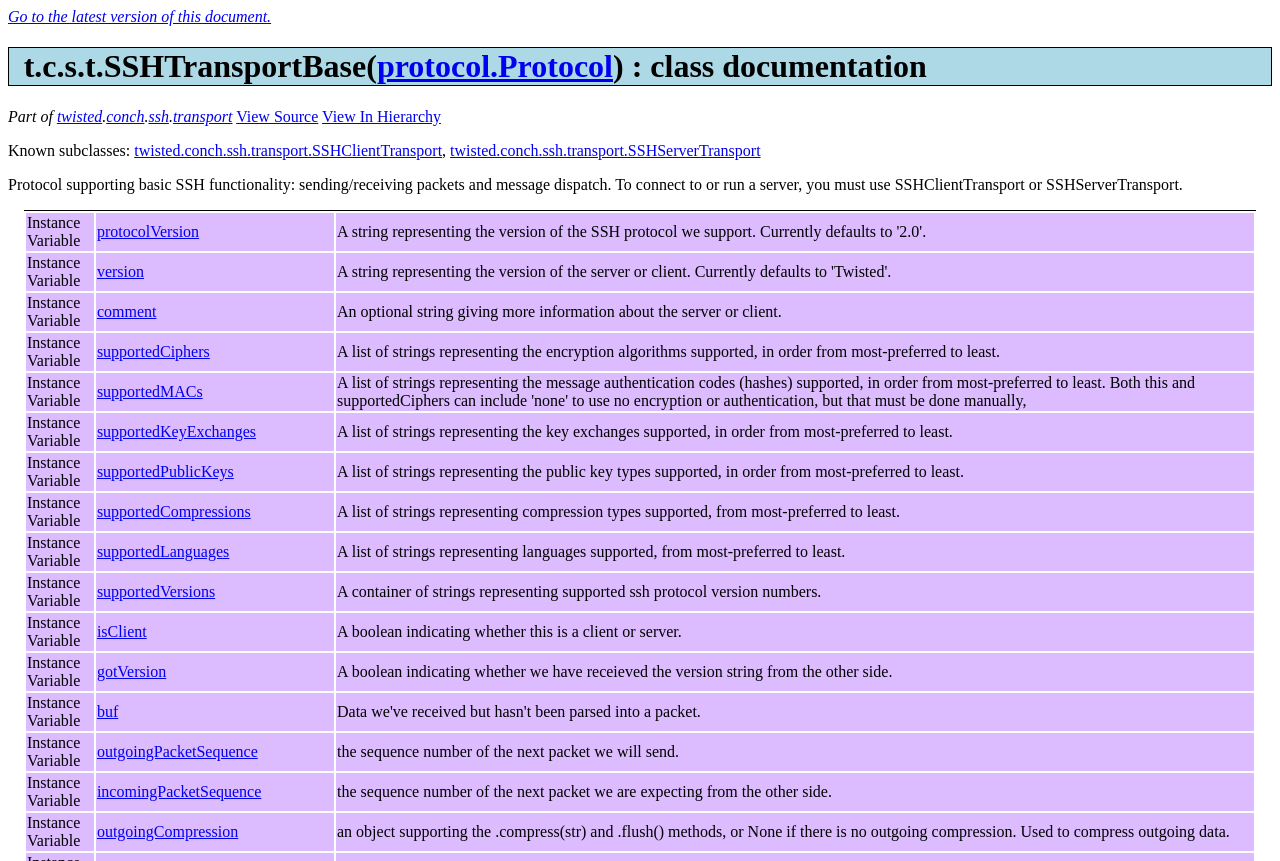Identify the bounding box coordinates necessary to click and complete the given instruction: "Go to the latest version of this document.".

[0.006, 0.009, 0.212, 0.029]